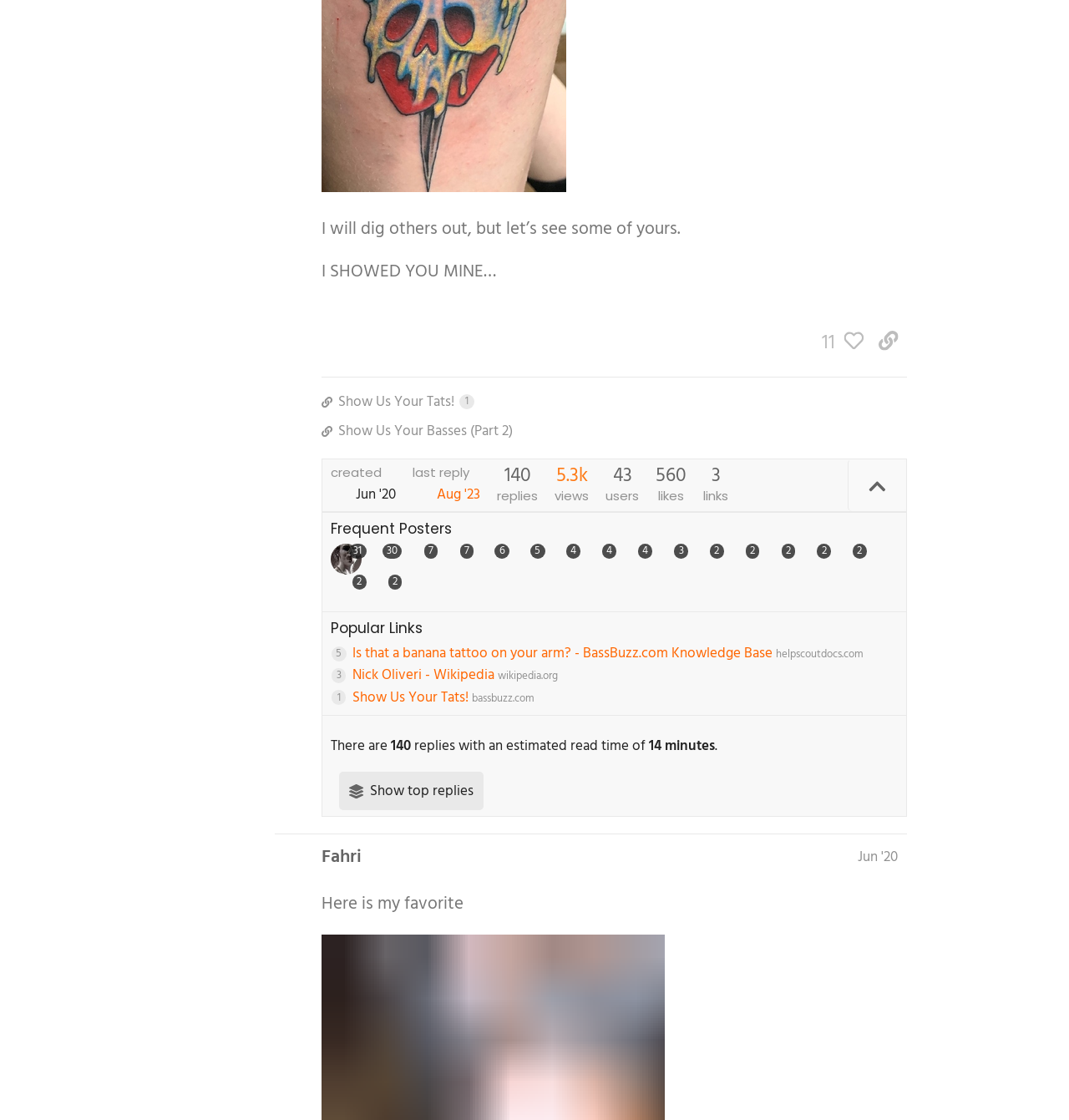How many views does this topic have?
Based on the image, give a concise answer in the form of a single word or short phrase.

5275